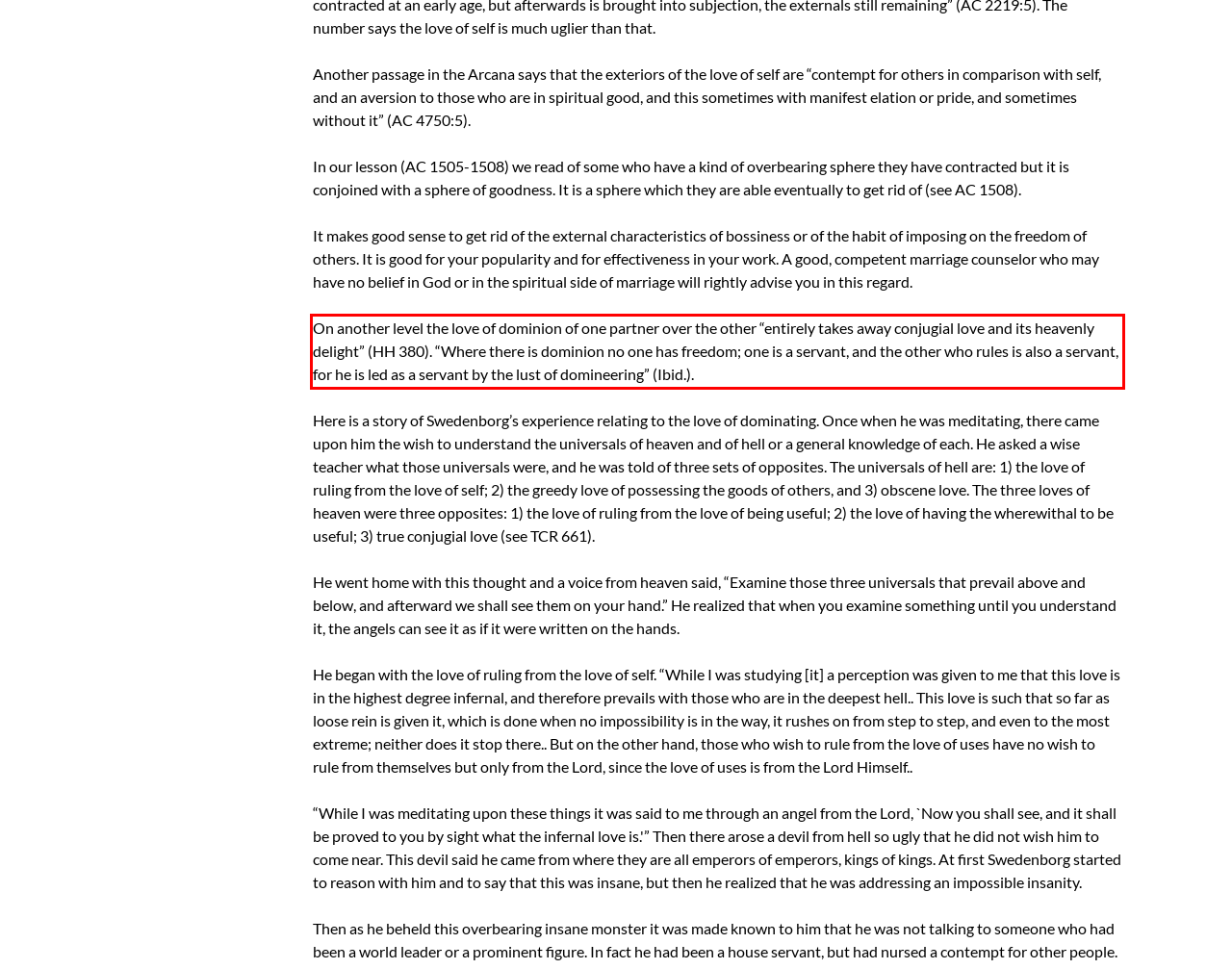Using OCR, extract the text content found within the red bounding box in the given webpage screenshot.

On another level the love of dominion of one partner over the other “entirely takes away conjugial love and its heavenly delight” (HH 380). “Where there is dominion no one has freedom; one is a servant, and the other who rules is also a servant, for he is led as a servant by the lust of domineering” (Ibid.).